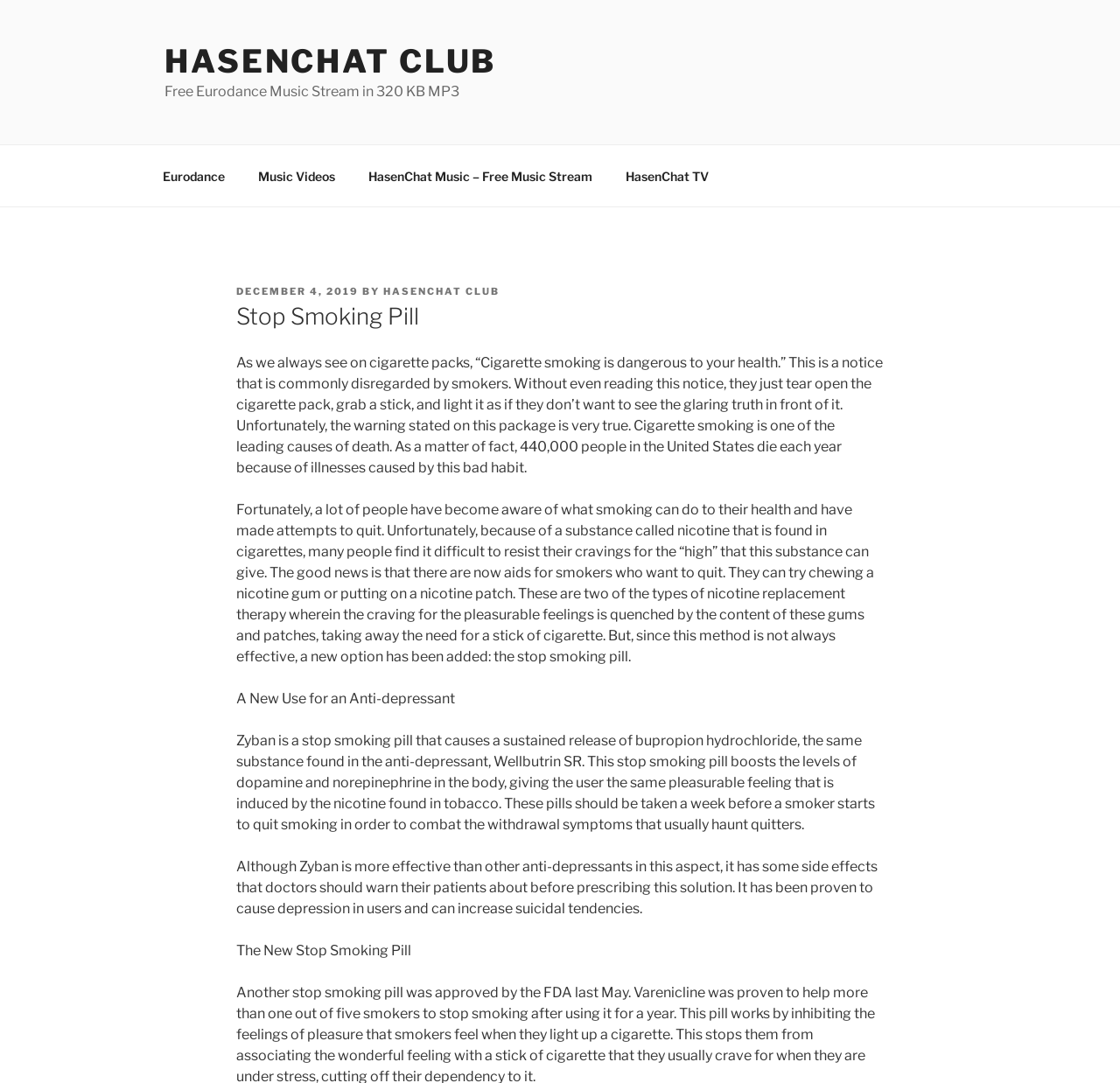Examine the image and give a thorough answer to the following question:
What is a potential side effect of taking Zyban?

I found the answer by reading the article, which warns that Zyban can cause depression in users, among other side effects.